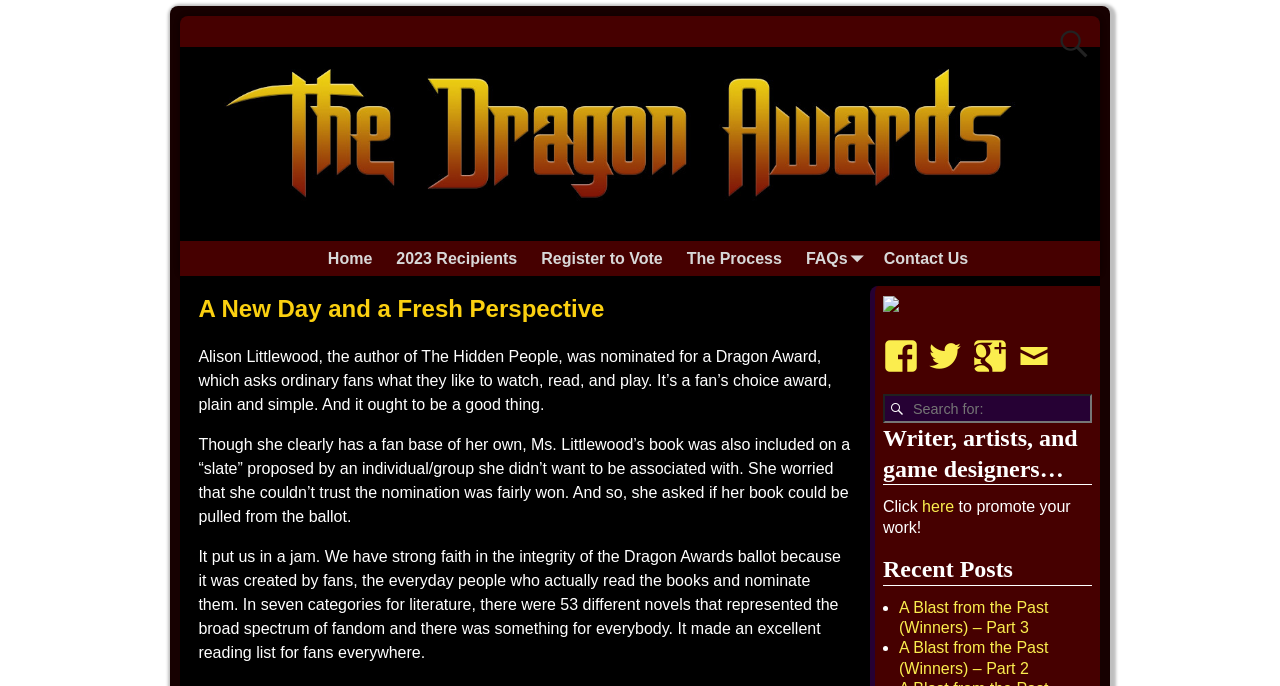What is the purpose of the Dragon Award?
Give a single word or phrase answer based on the content of the image.

Fan's choice award